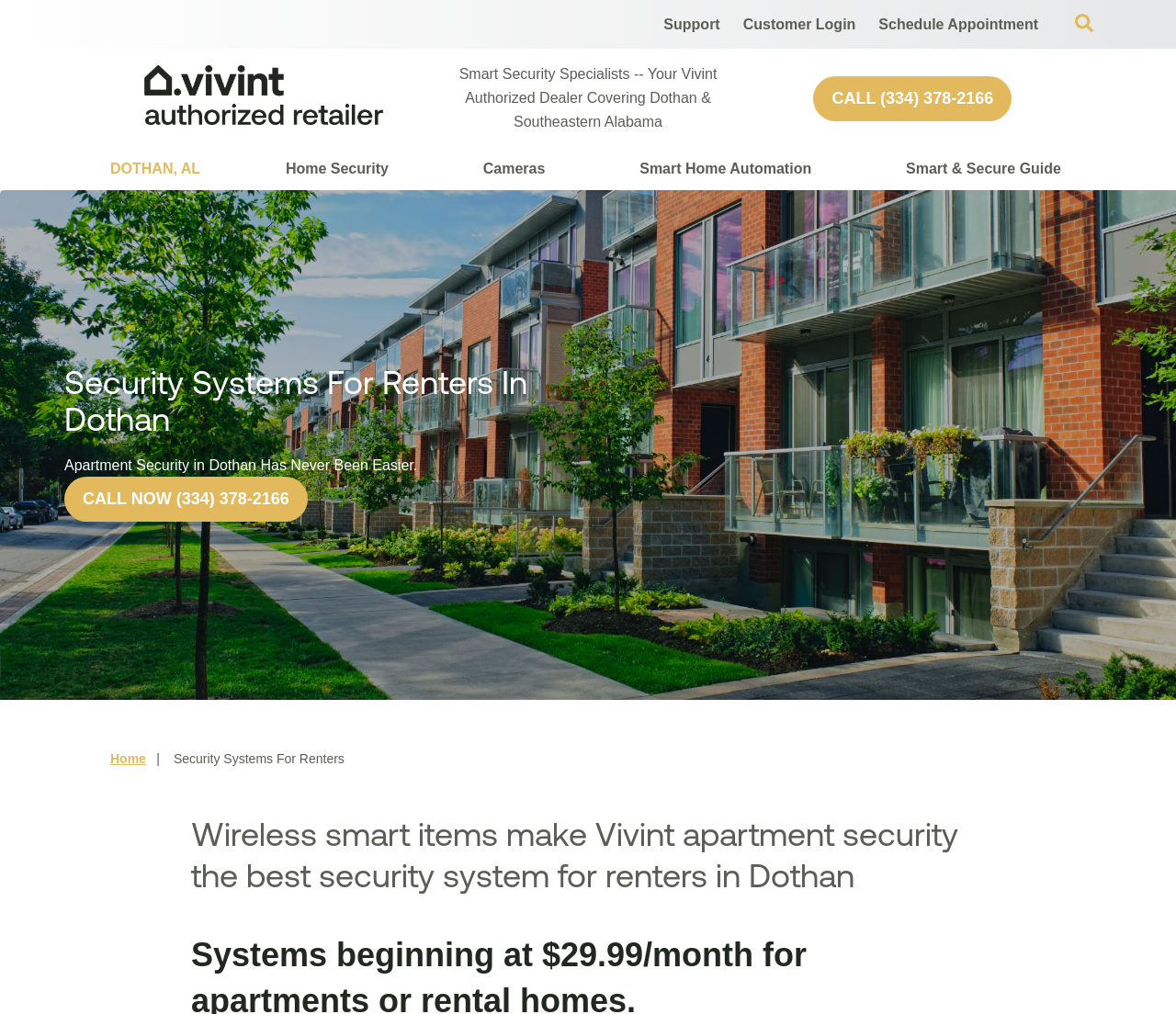Please identify the bounding box coordinates of the region to click in order to complete the given instruction: "Learn about home security". The coordinates should be four float numbers between 0 and 1, i.e., [left, top, right, bottom].

[0.243, 0.146, 0.33, 0.188]